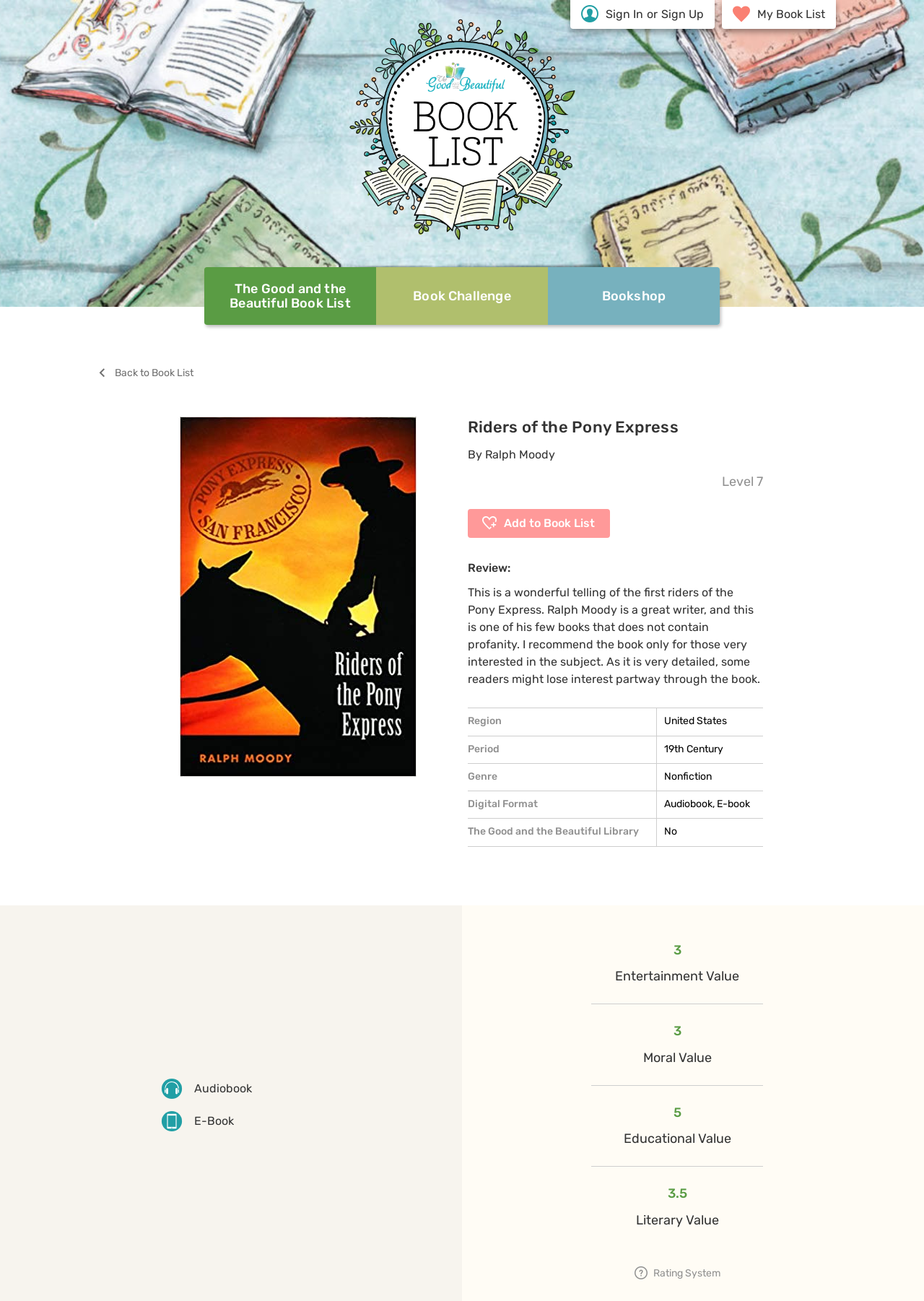Predict the bounding box of the UI element based on this description: "Facebook".

None